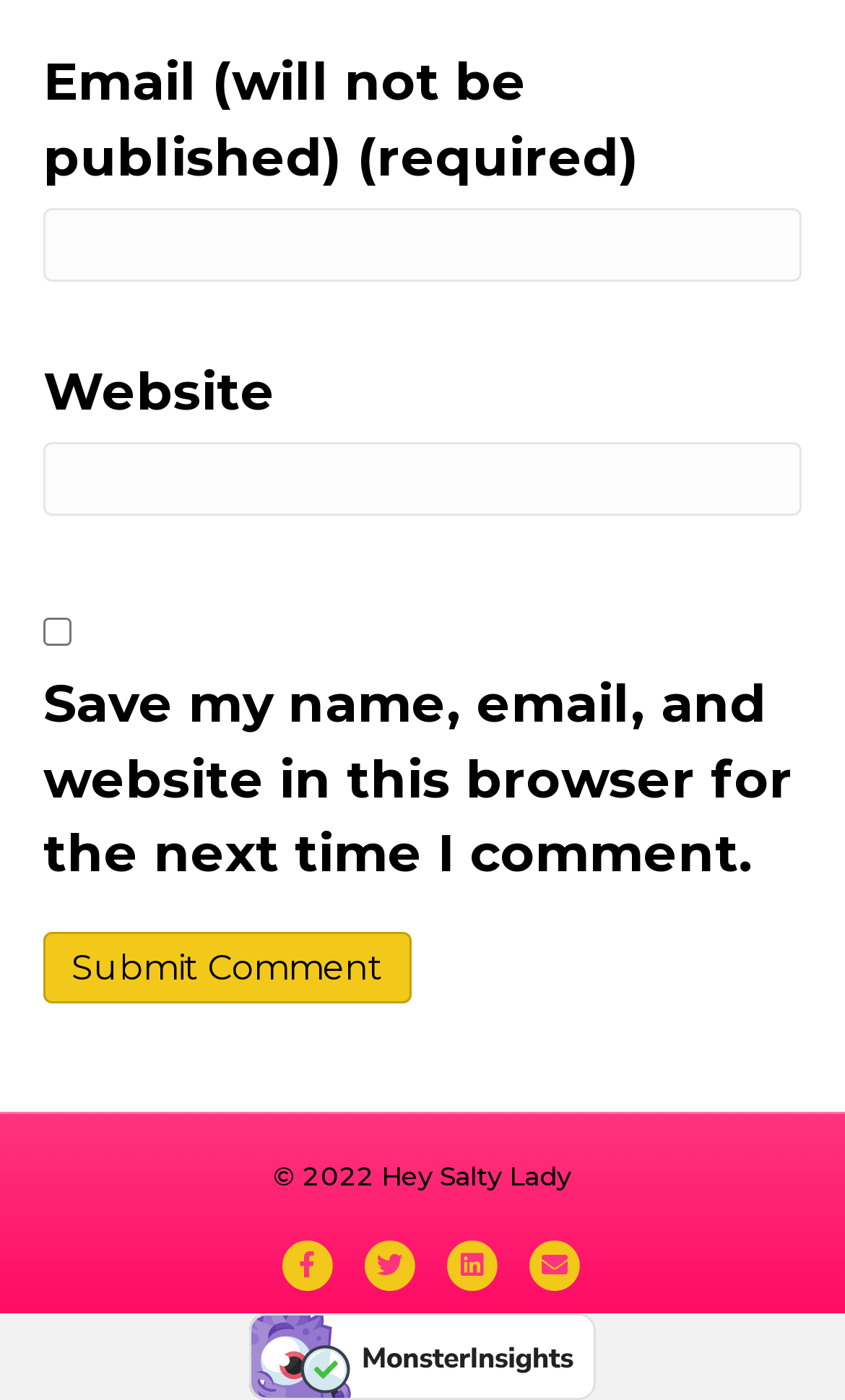Please specify the bounding box coordinates for the clickable region that will help you carry out the instruction: "Visit Facebook page".

[0.326, 0.885, 0.403, 0.922]